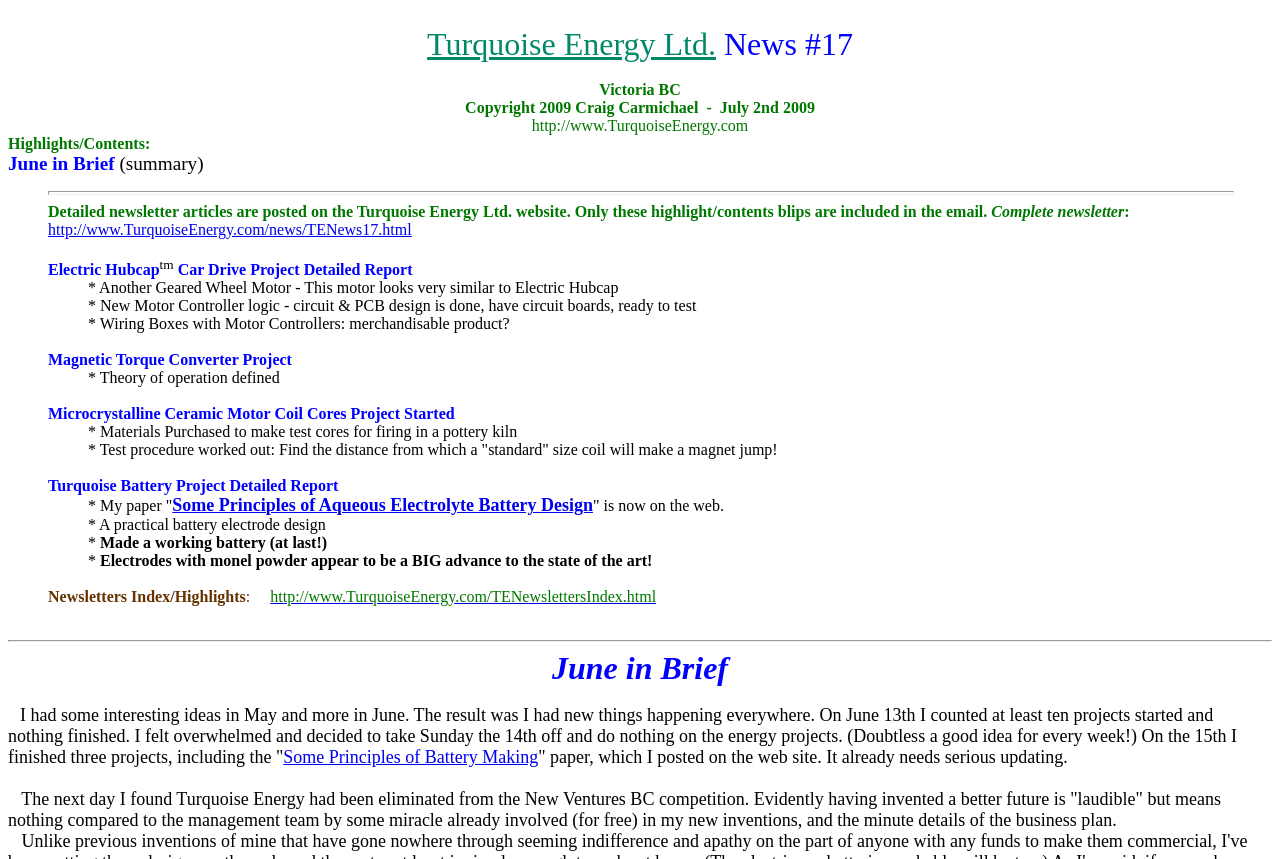What is the author's feeling about being eliminated from the New Ventures BC competition?
Look at the image and answer with only one word or phrase.

Disappointed